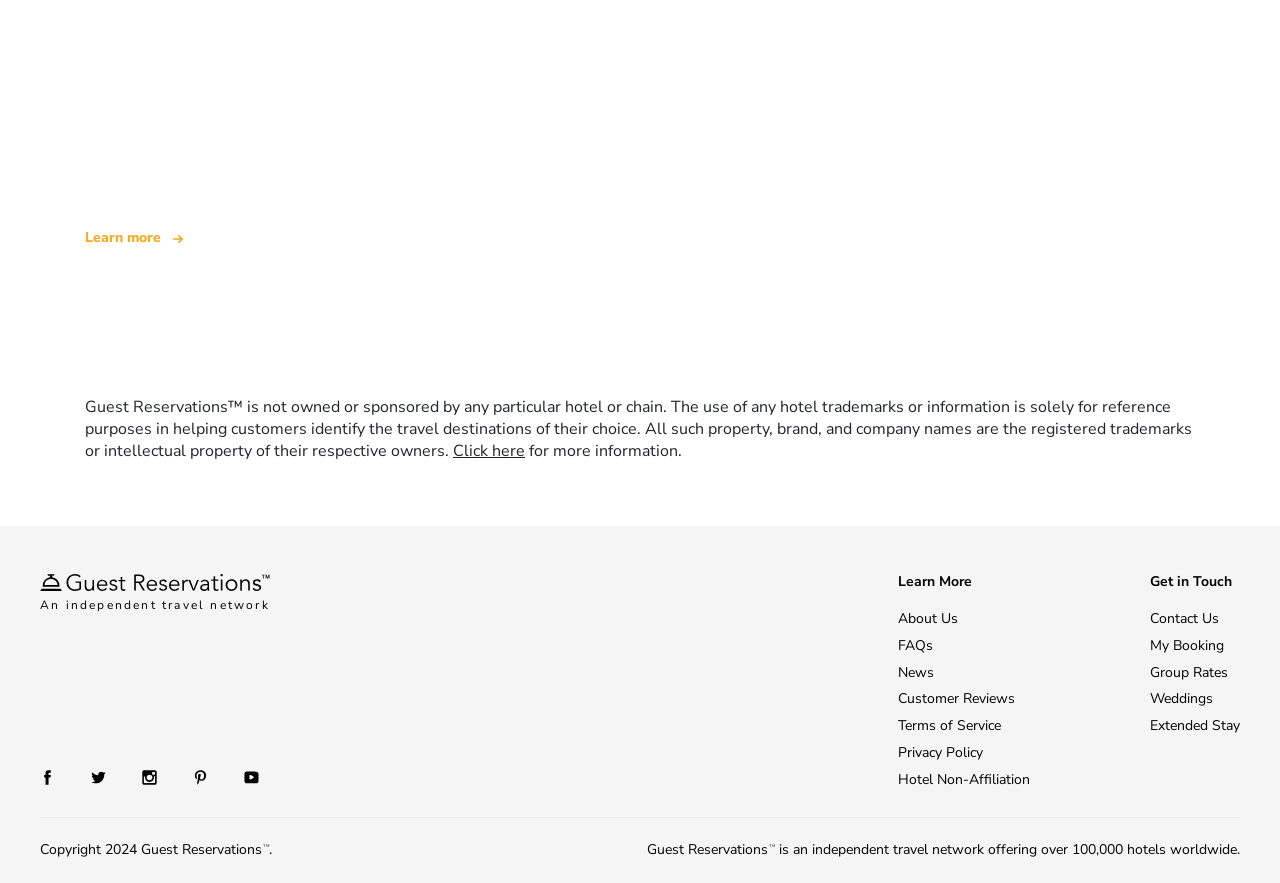What social media platforms is Guest Reservations on?
From the image, respond using a single word or phrase.

Facebook, Twitter, Instagram, Pinterest, YouTube